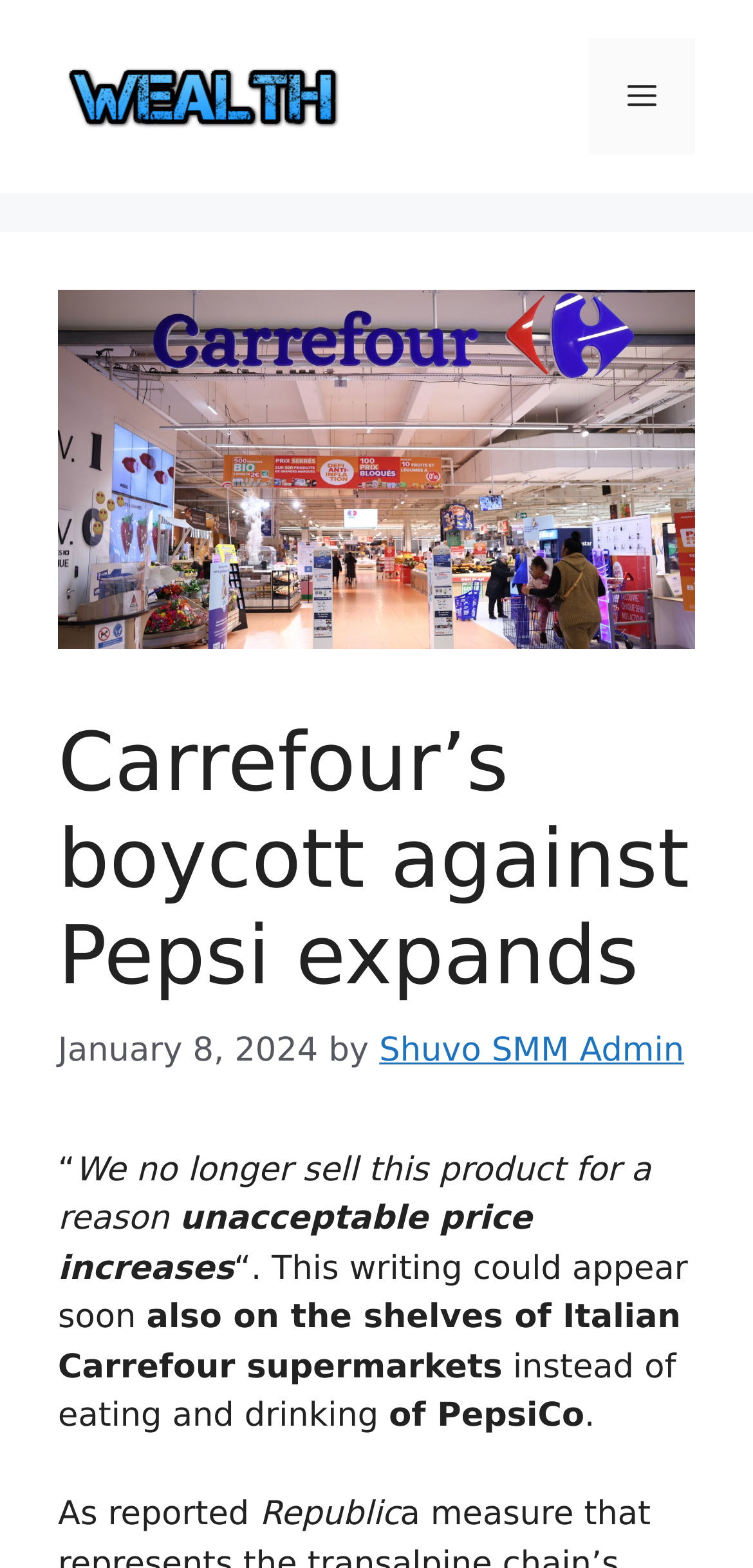Articulate a complete and detailed caption of the webpage elements.

The webpage appears to be a news article about Carrefour's boycott against Pepsi. At the top, there is a banner with a link to "Wealth Management" accompanied by an image. To the right of the banner, there is a navigation menu toggle button labeled "Menu". Below the banner, there is a large header section with the title "Carrefour’s boycott against Pepsi expands" and a time stamp indicating the article was published on January 8, 2024. 

The main content of the article is divided into several paragraphs. The first paragraph starts with a quotation mark and mentions that Carrefour no longer sells a product due to unacceptable price increases. The text continues, stating that this writing could appear soon on the shelves of Italian Carrefour supermarkets. The paragraph also mentions eating and drinking instead of consuming PepsiCo products.

Below the first paragraph, there is a continuation of the article, citing a report from Republic. The text is organized in a clear and readable format, with no images other than the one accompanying the "Wealth Management" link and the "Wired Italia" image on the top right corner.